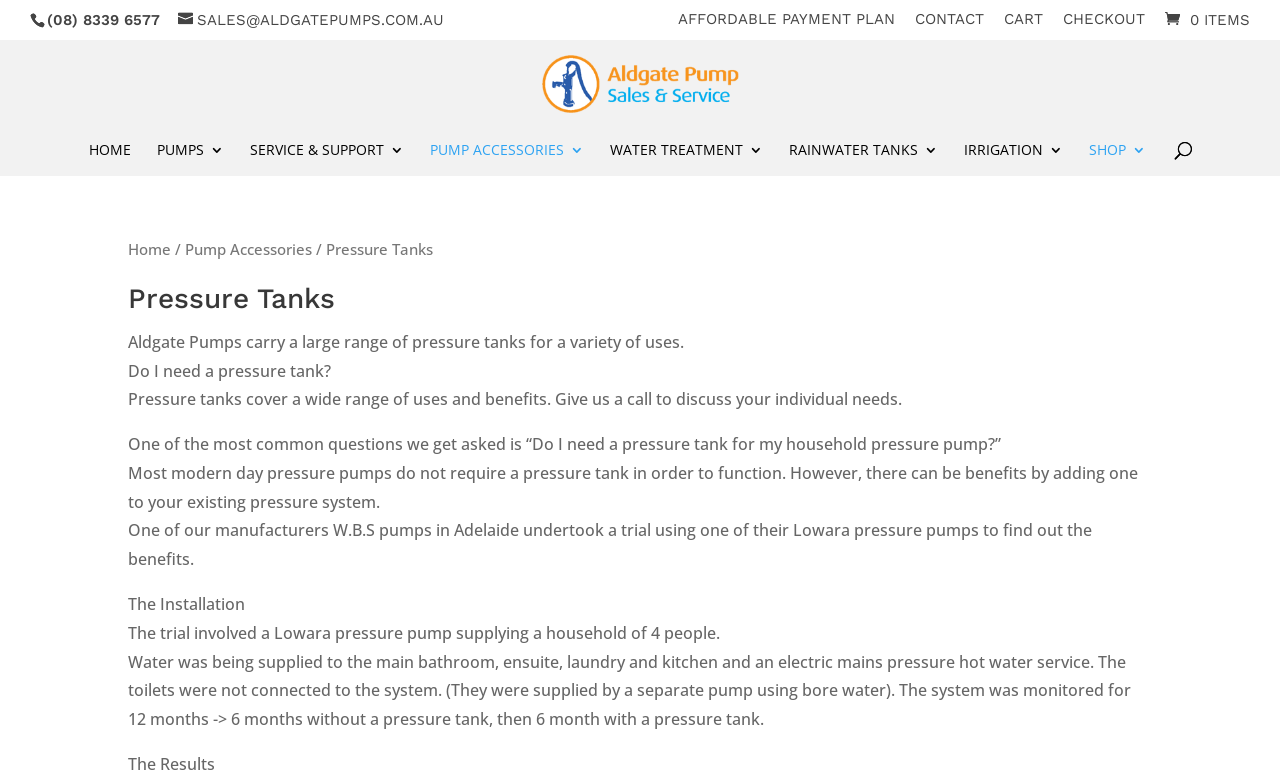Provide the bounding box coordinates of the UI element that matches the description: "name="s" placeholder="Search …" title="Search for:"".

[0.053, 0.037, 0.953, 0.04]